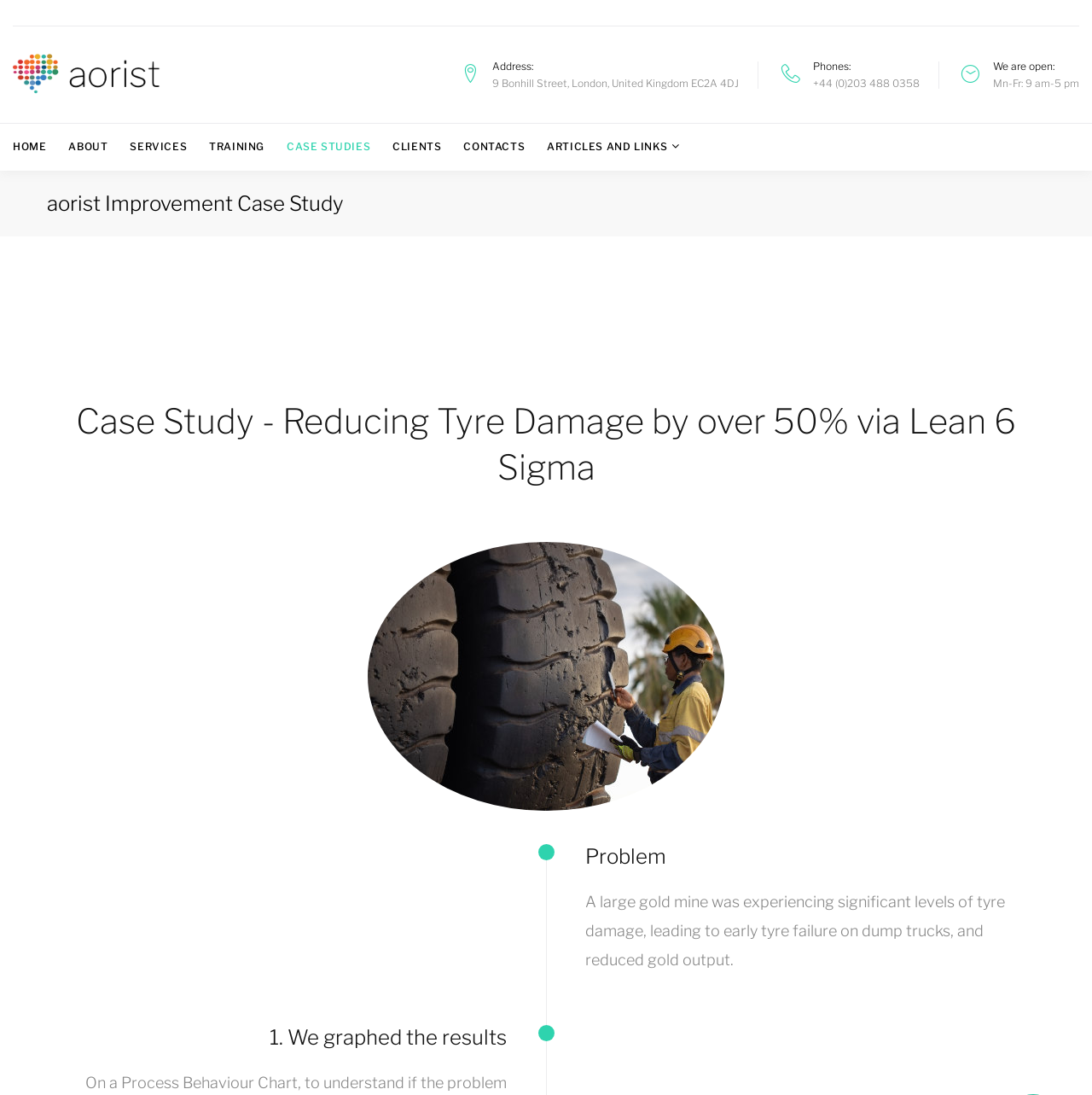Determine the coordinates of the bounding box for the clickable area needed to execute this instruction: "View the 'Address' details".

[0.451, 0.055, 0.487, 0.067]